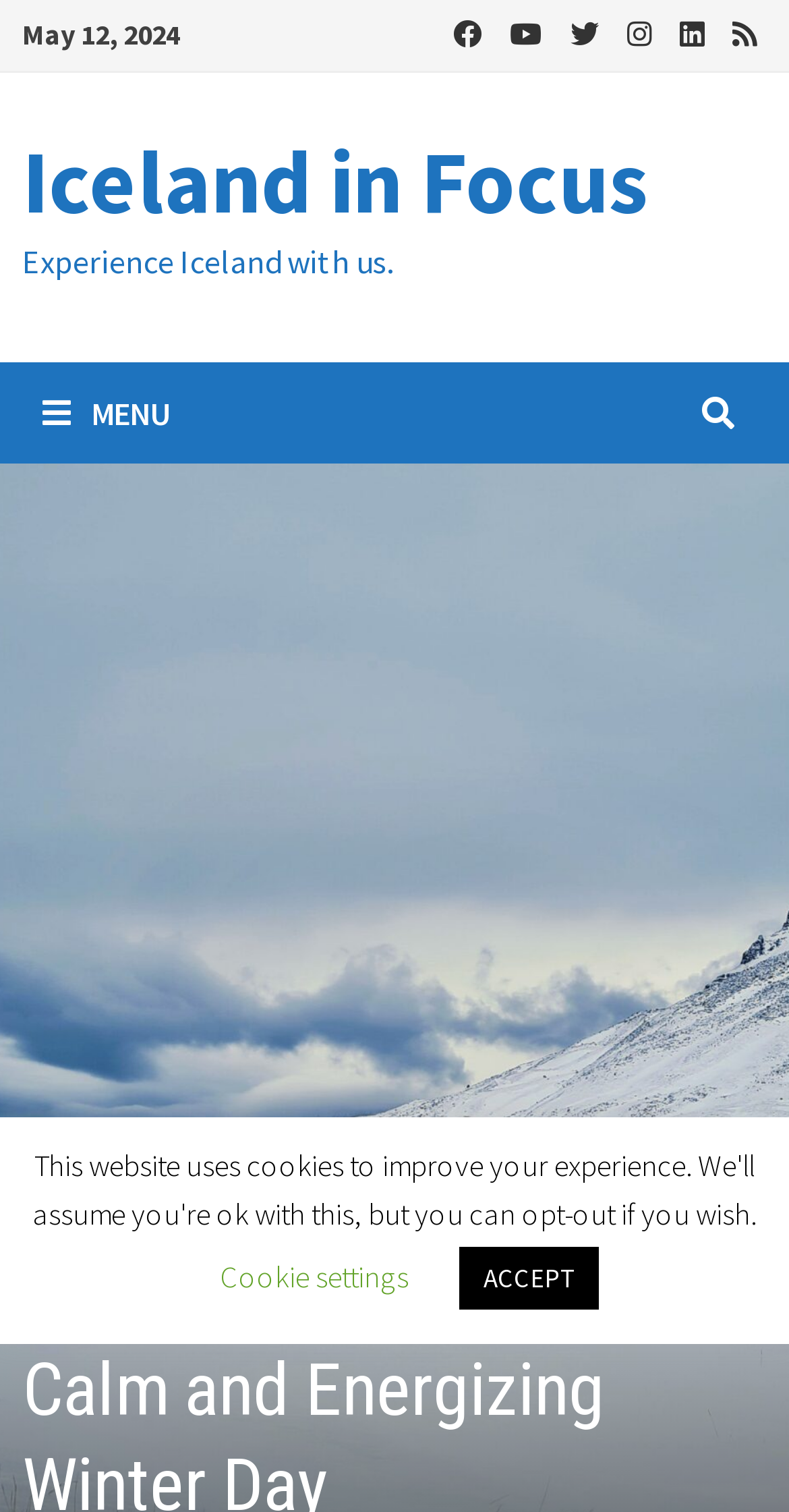Provide the bounding box coordinates of the HTML element this sentence describes: "Iceland in Focus".

[0.029, 0.083, 0.823, 0.157]